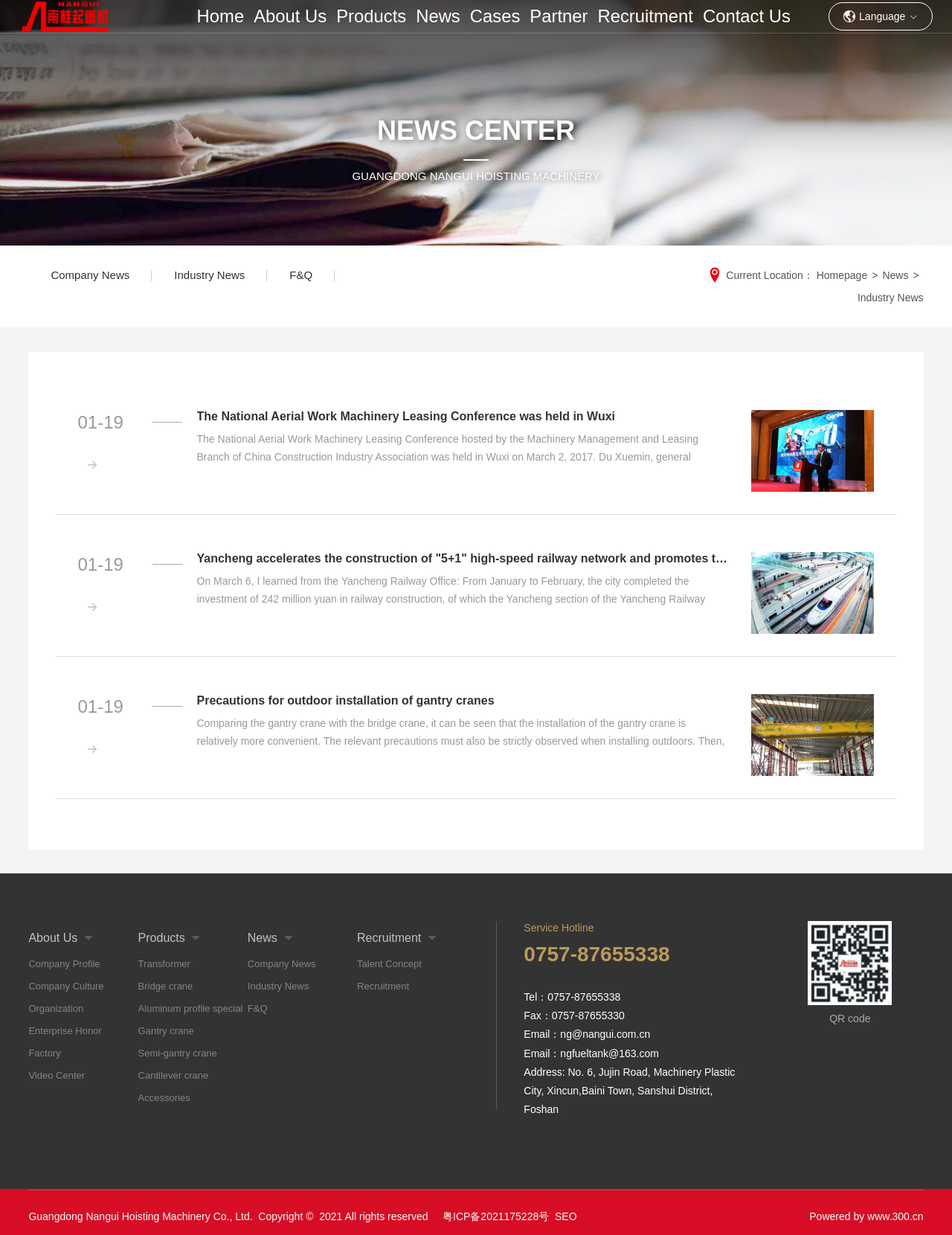How many news articles are on this page?
Could you answer the question in a detailed manner, providing as much information as possible?

I counted the number of news articles on this page by looking at the headings and articles sections. There are three news articles with headings and corresponding article content.